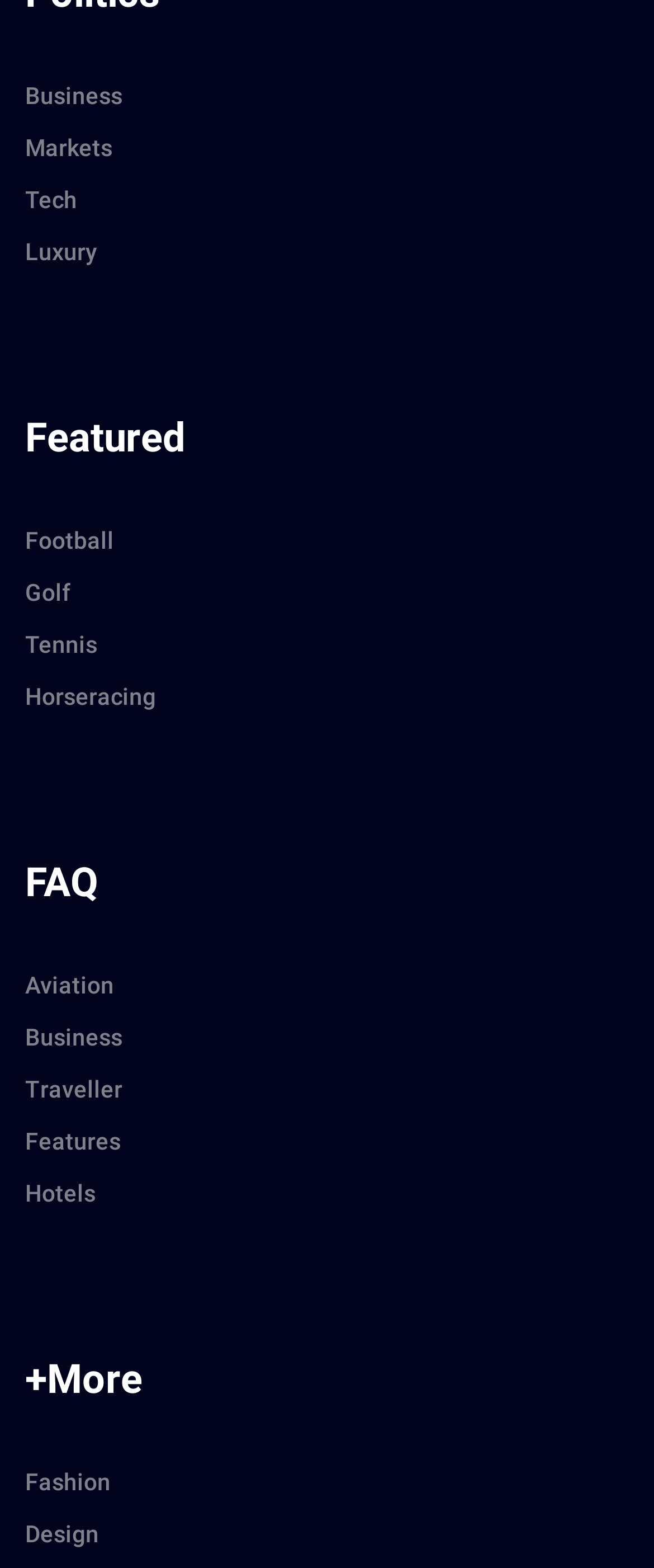Find the bounding box coordinates for the element that must be clicked to complete the instruction: "Click on Fashion". The coordinates should be four float numbers between 0 and 1, indicated as [left, top, right, bottom].

[0.038, 0.929, 0.962, 0.963]